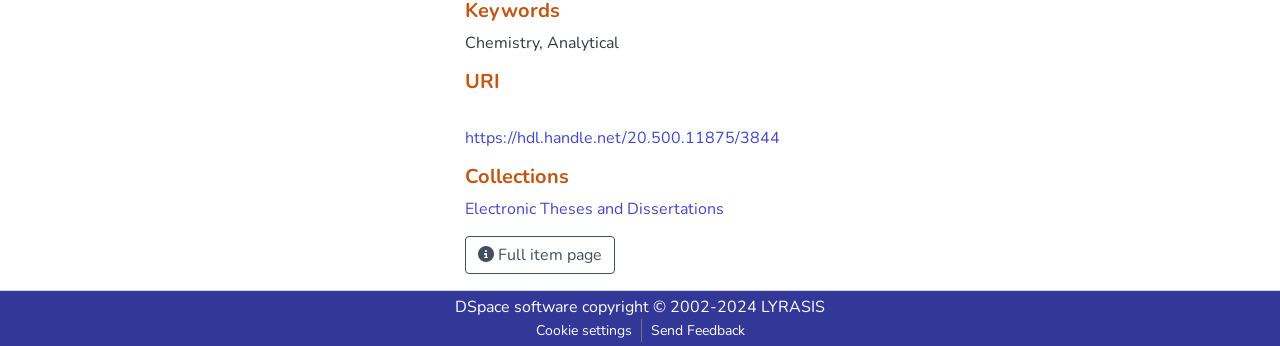Please identify the bounding box coordinates of the area that needs to be clicked to fulfill the following instruction: "View URI."

[0.363, 0.201, 0.785, 0.271]